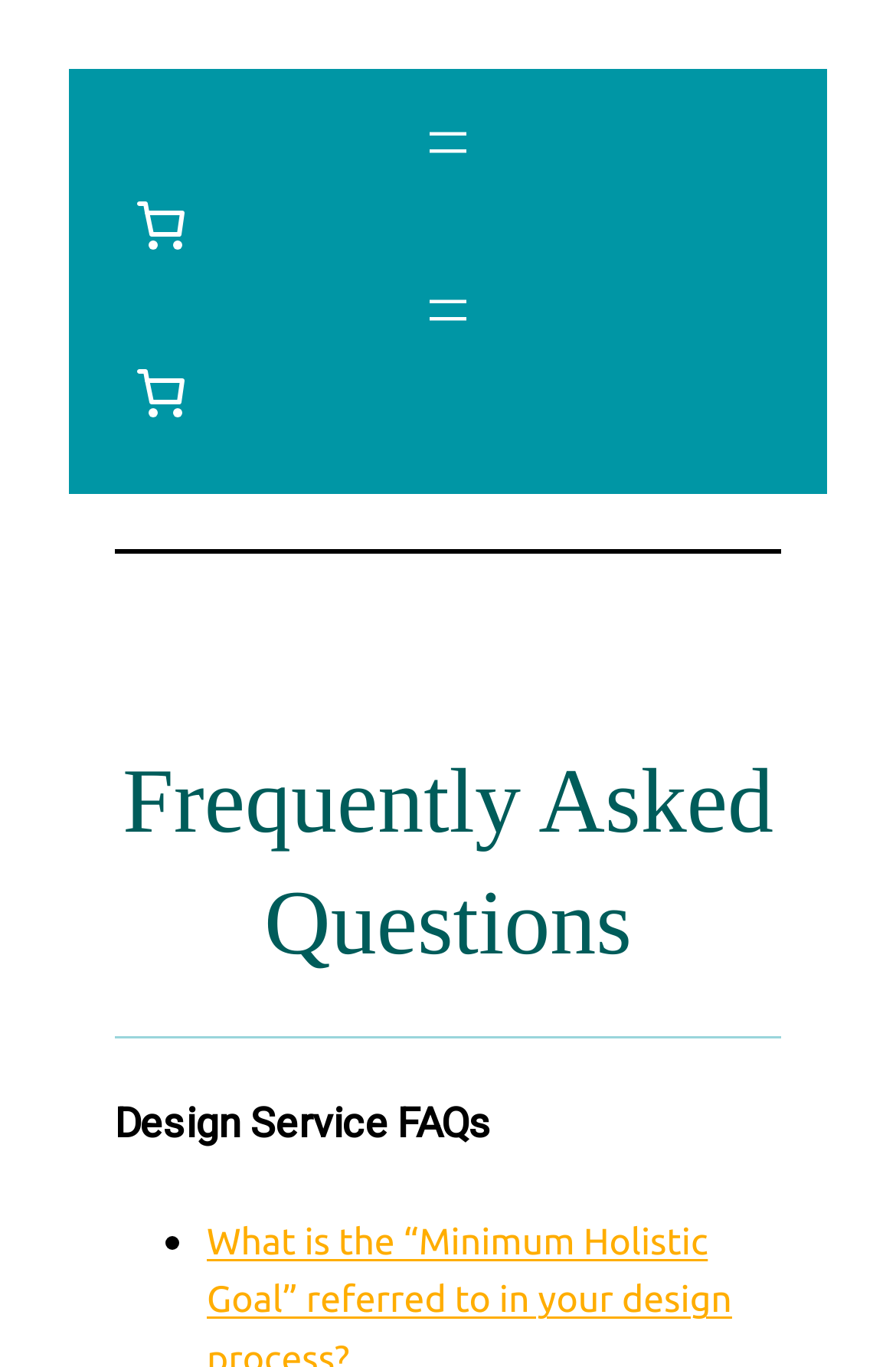Provide your answer in a single word or phrase: 
What is the purpose of the separator elements?

To separate content